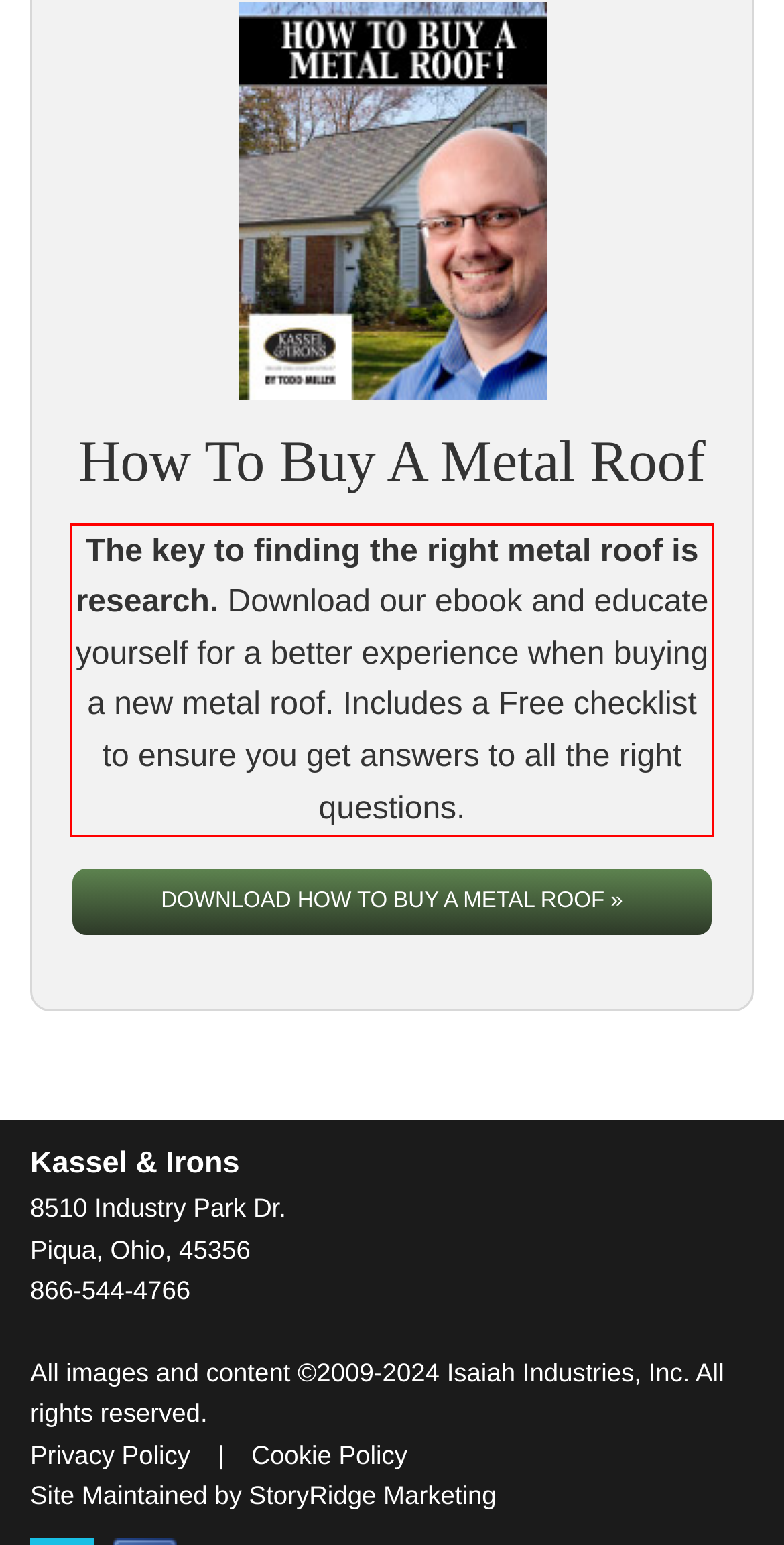Look at the webpage screenshot and recognize the text inside the red bounding box.

The key to finding the right metal roof is research. Download our ebook and educate yourself for a better experience when buying a new metal roof. Includes a Free checklist to ensure you get answers to all the right questions.